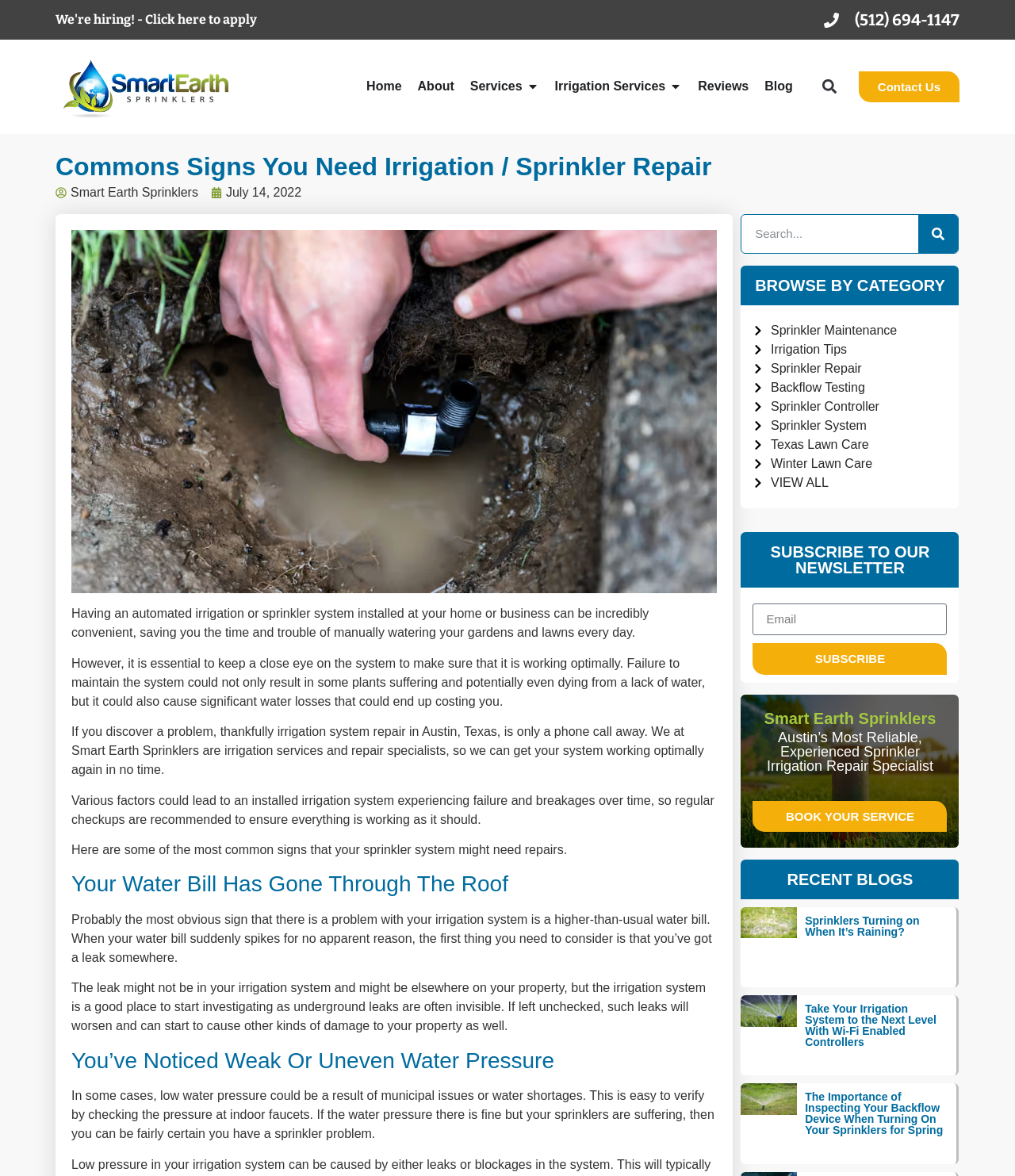Please provide the bounding box coordinates for the UI element as described: "Search". The coordinates must be four floats between 0 and 1, represented as [left, top, right, bottom].

[0.905, 0.182, 0.944, 0.215]